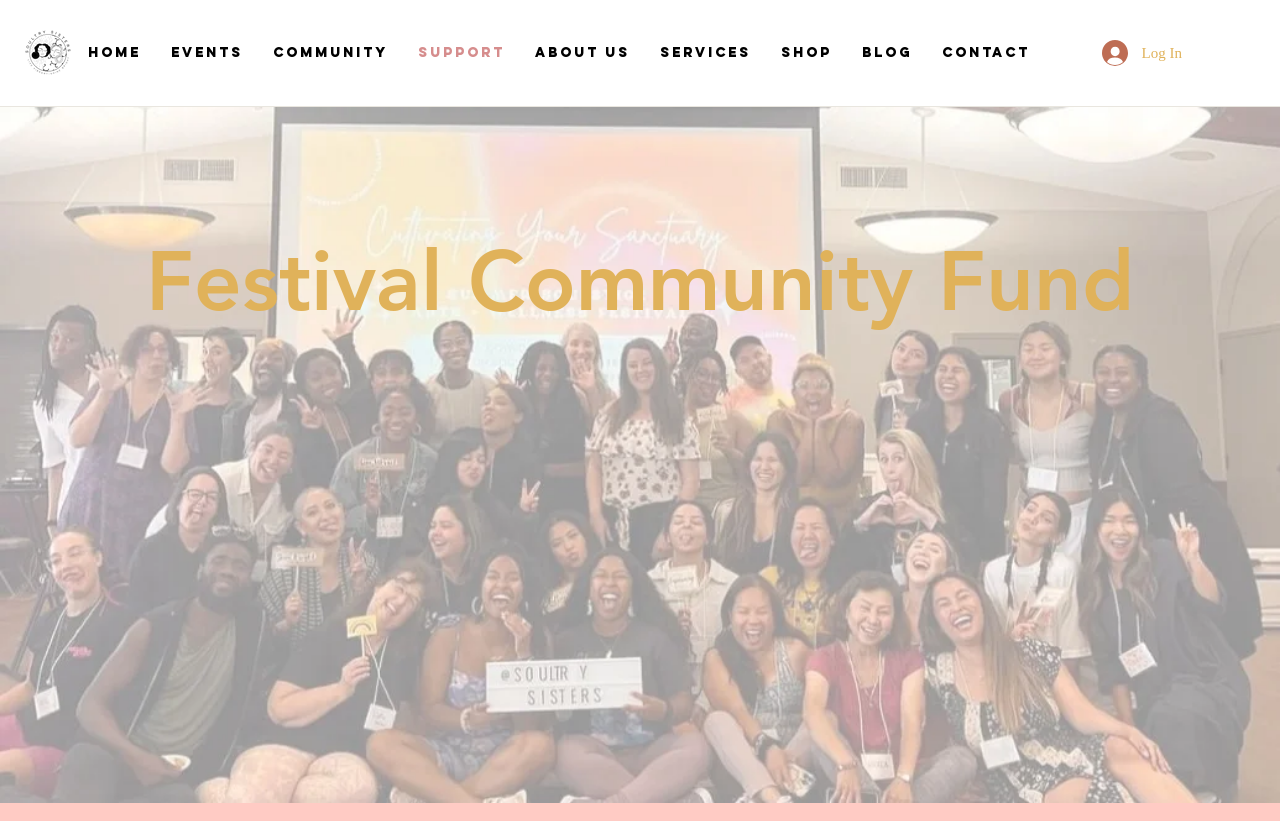Identify the bounding box coordinates for the region of the element that should be clicked to carry out the instruction: "read the Festival Community Fund heading". The bounding box coordinates should be four float numbers between 0 and 1, i.e., [left, top, right, bottom].

[0.102, 0.273, 0.898, 0.414]